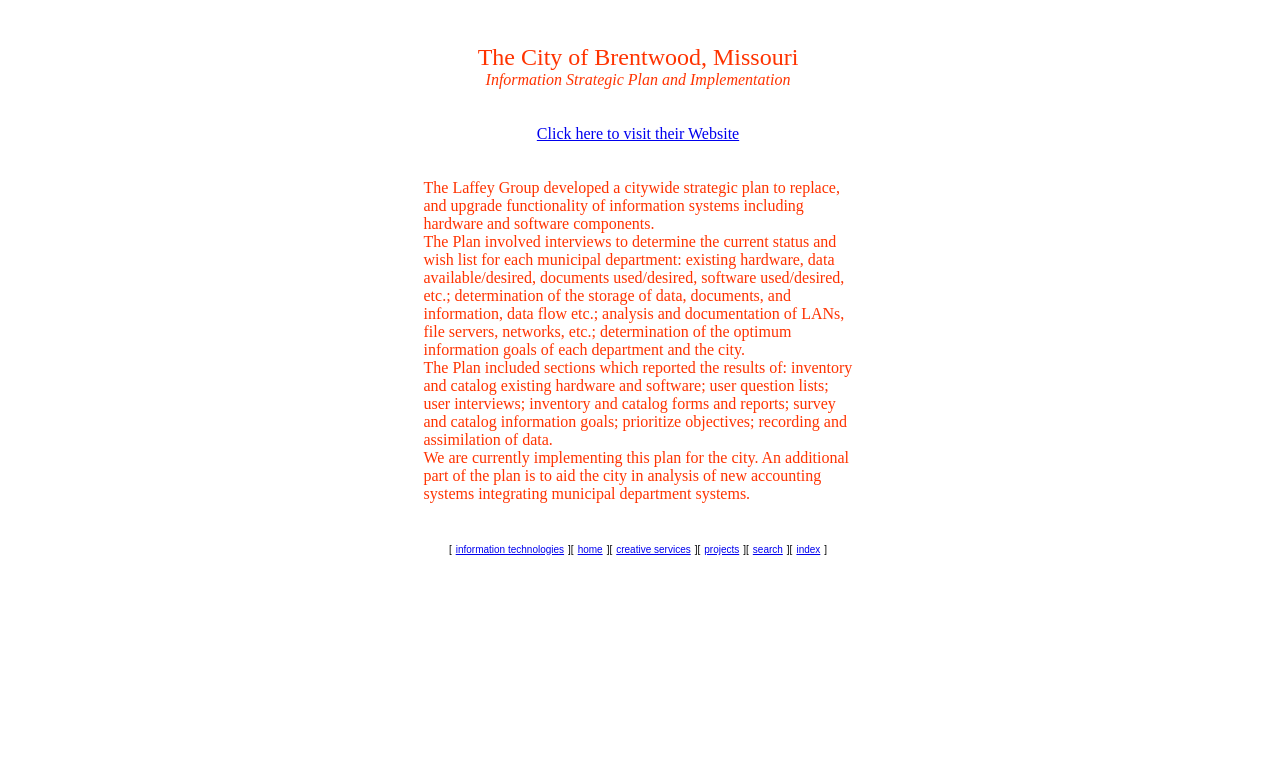What is the current status of the plan?
Examine the image and give a concise answer in one word or a short phrase.

Implementing